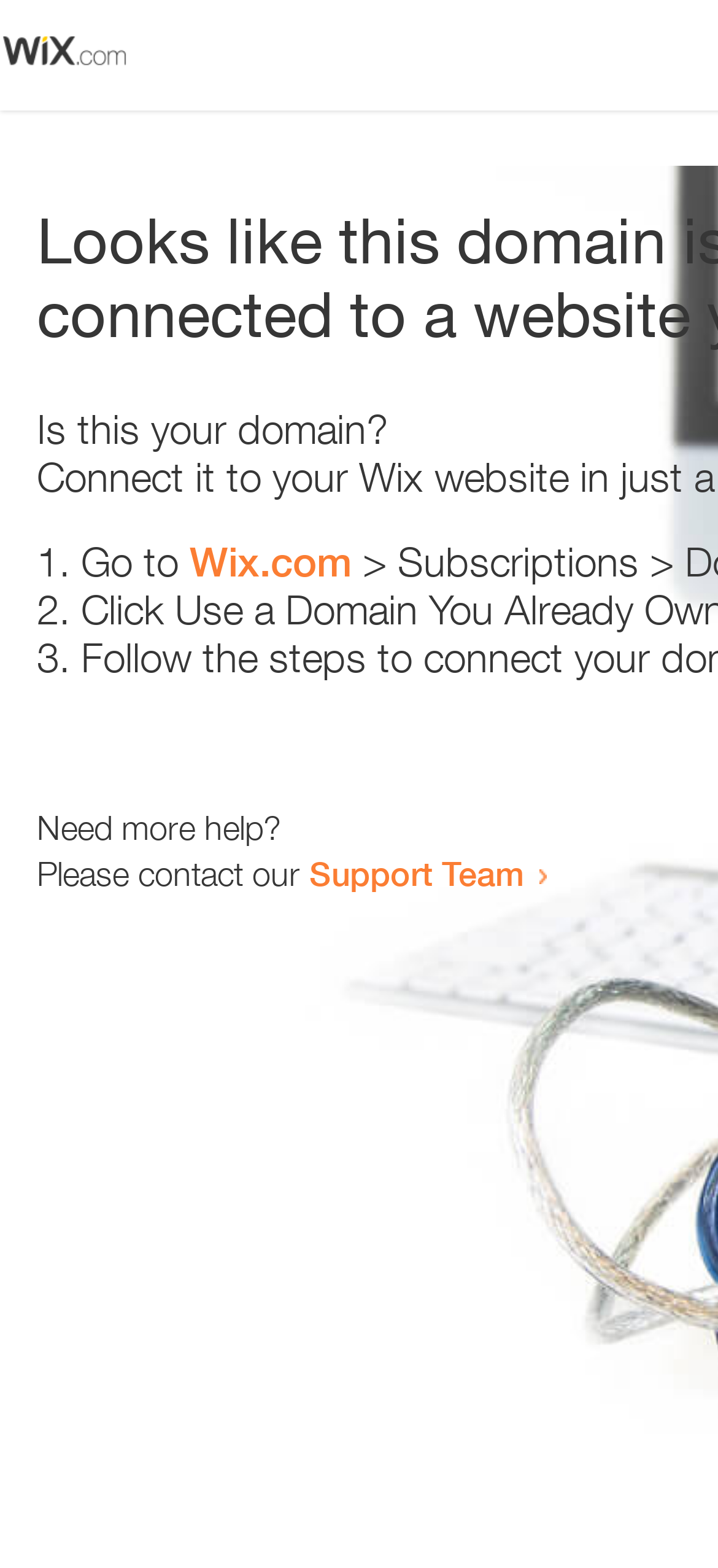Using the description "Wix.com", predict the bounding box of the relevant HTML element.

[0.264, 0.343, 0.49, 0.374]